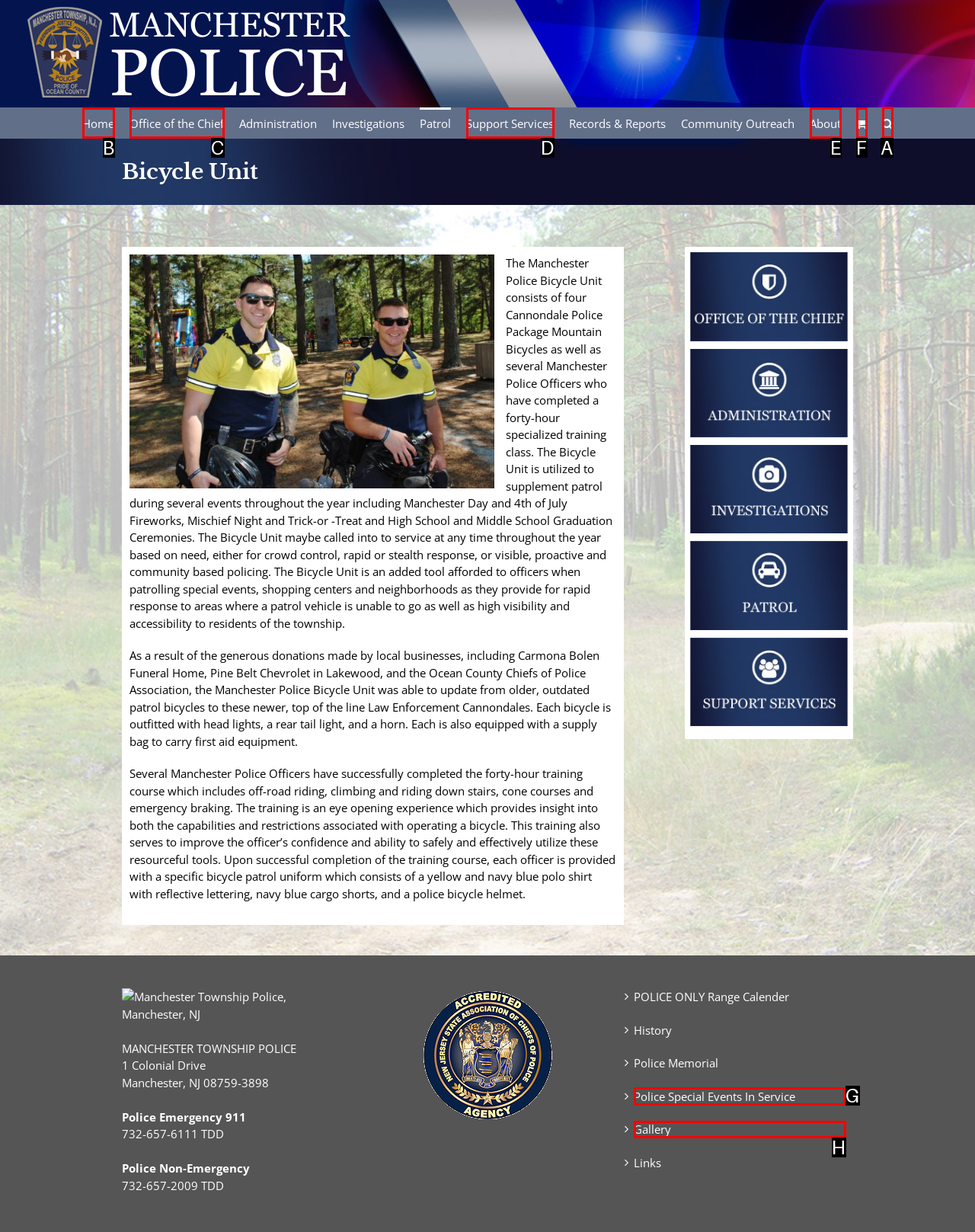Tell me which option I should click to complete the following task: Click on the COOKING link Answer with the option's letter from the given choices directly.

None